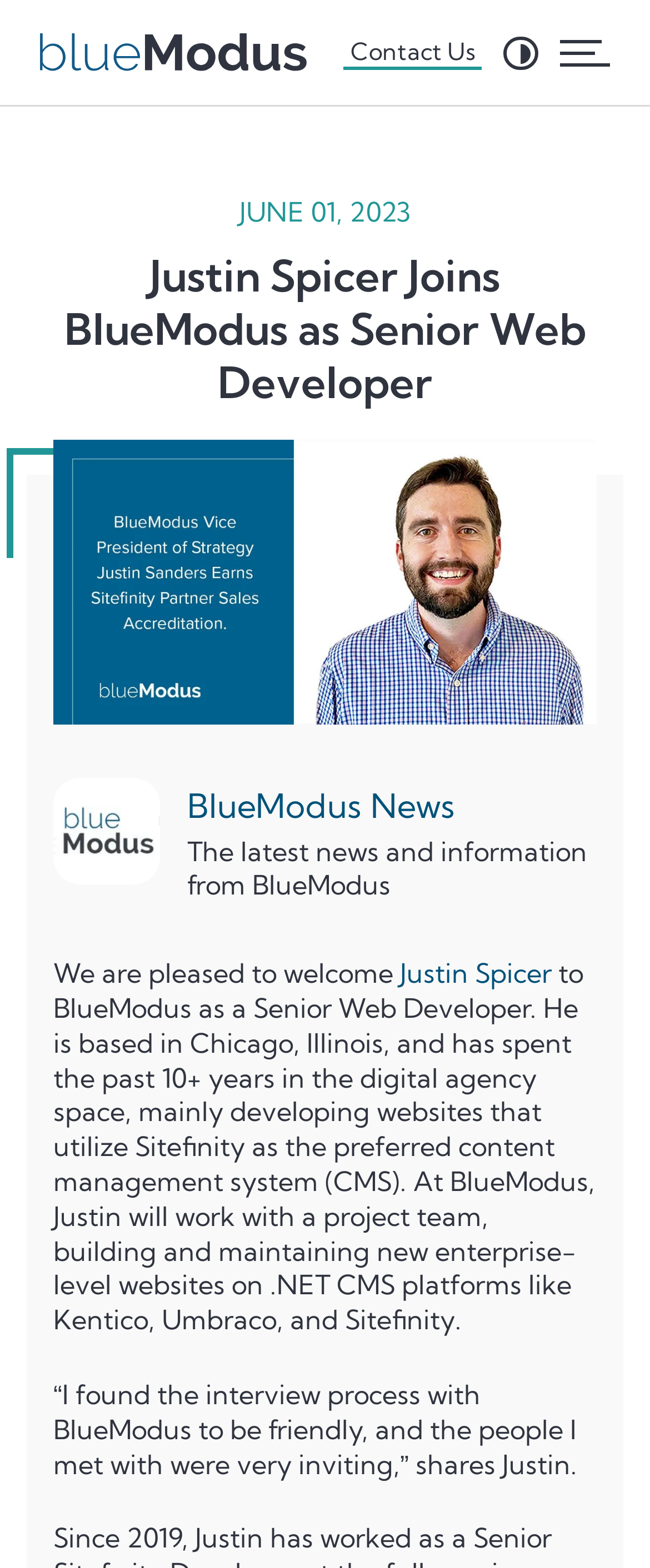Please find and report the primary heading text from the webpage.

Justin Spicer Joins BlueModus as Senior Web Developer